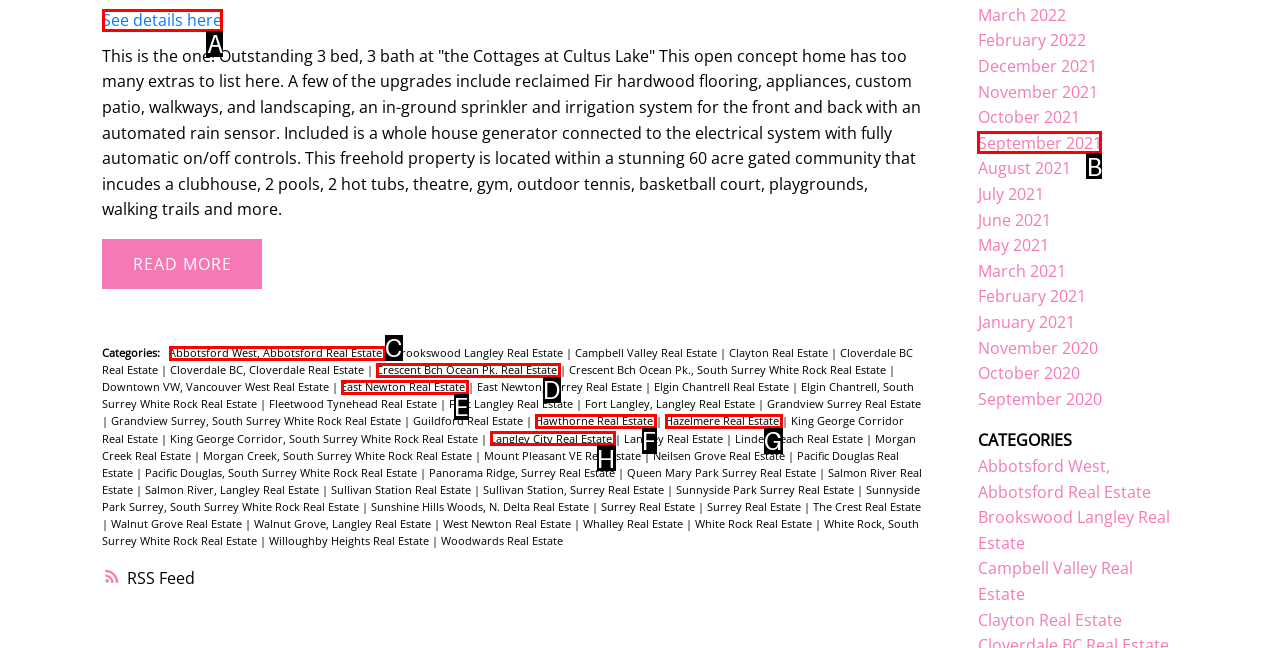Select the correct UI element to complete the task: See details about the Cottages at Cultus Lake
Please provide the letter of the chosen option.

A